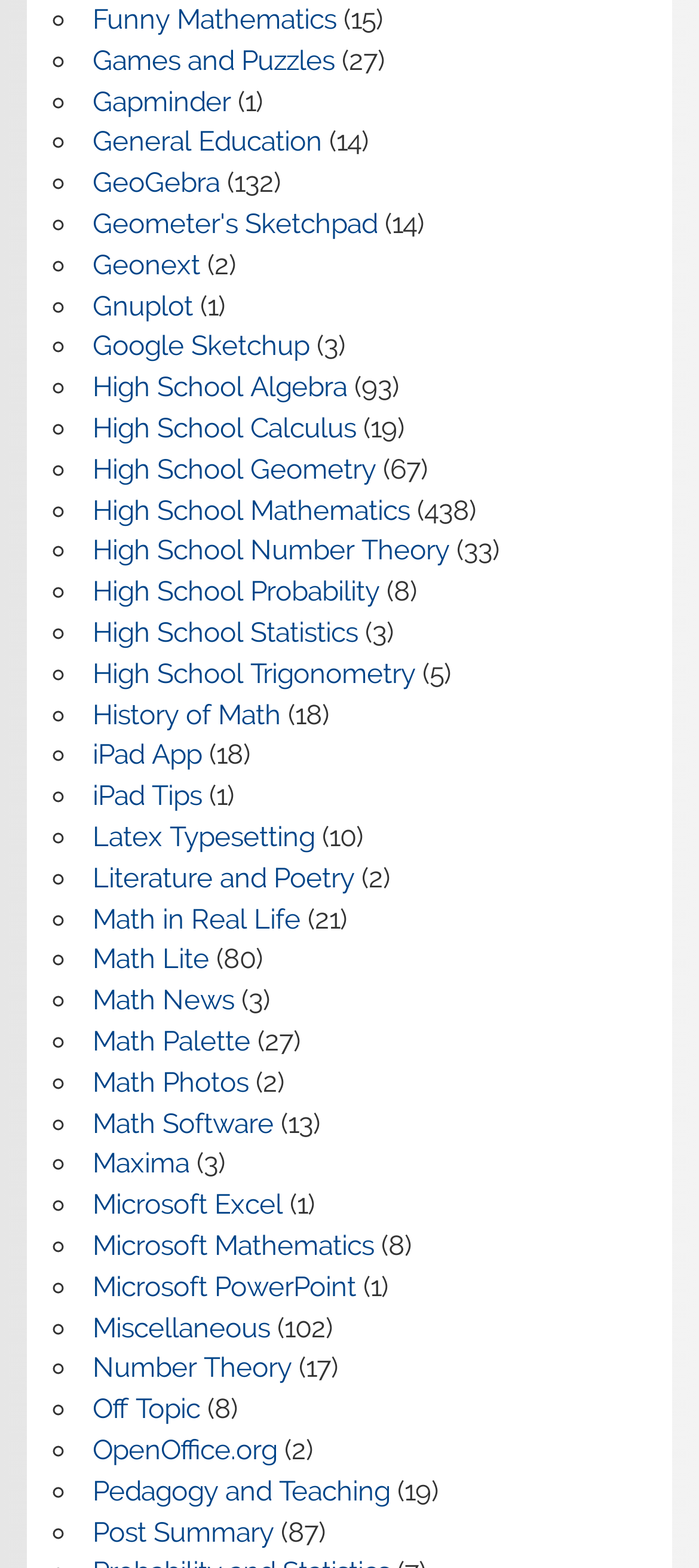How many links are related to High School Mathematics?
Please ensure your answer is as detailed and informative as possible.

There are five links related to High School Mathematics, which are 'High School Algebra', 'High School Calculus', 'High School Geometry', 'High School Mathematics', and 'High School Number Theory'. These links are located in the middle of the webpage and have bounding box coordinates that indicate their vertical positions.